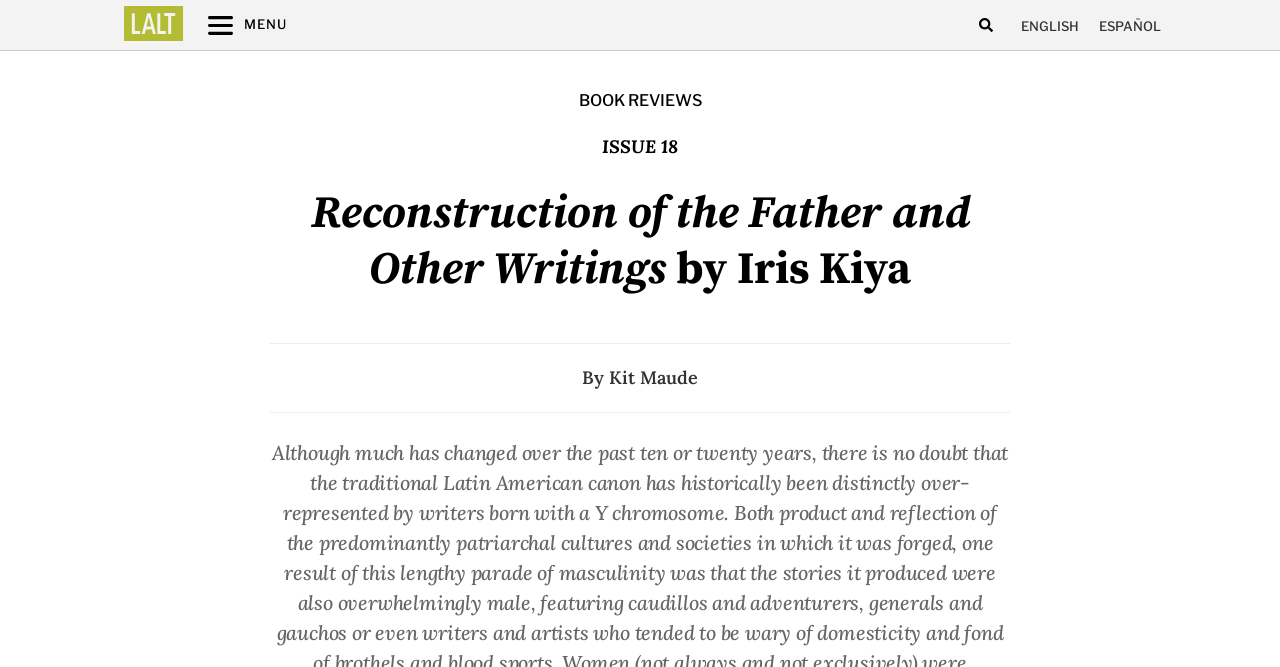Provide the bounding box coordinates of the UI element this sentence describes: "Kit Maude".

[0.476, 0.549, 0.545, 0.584]